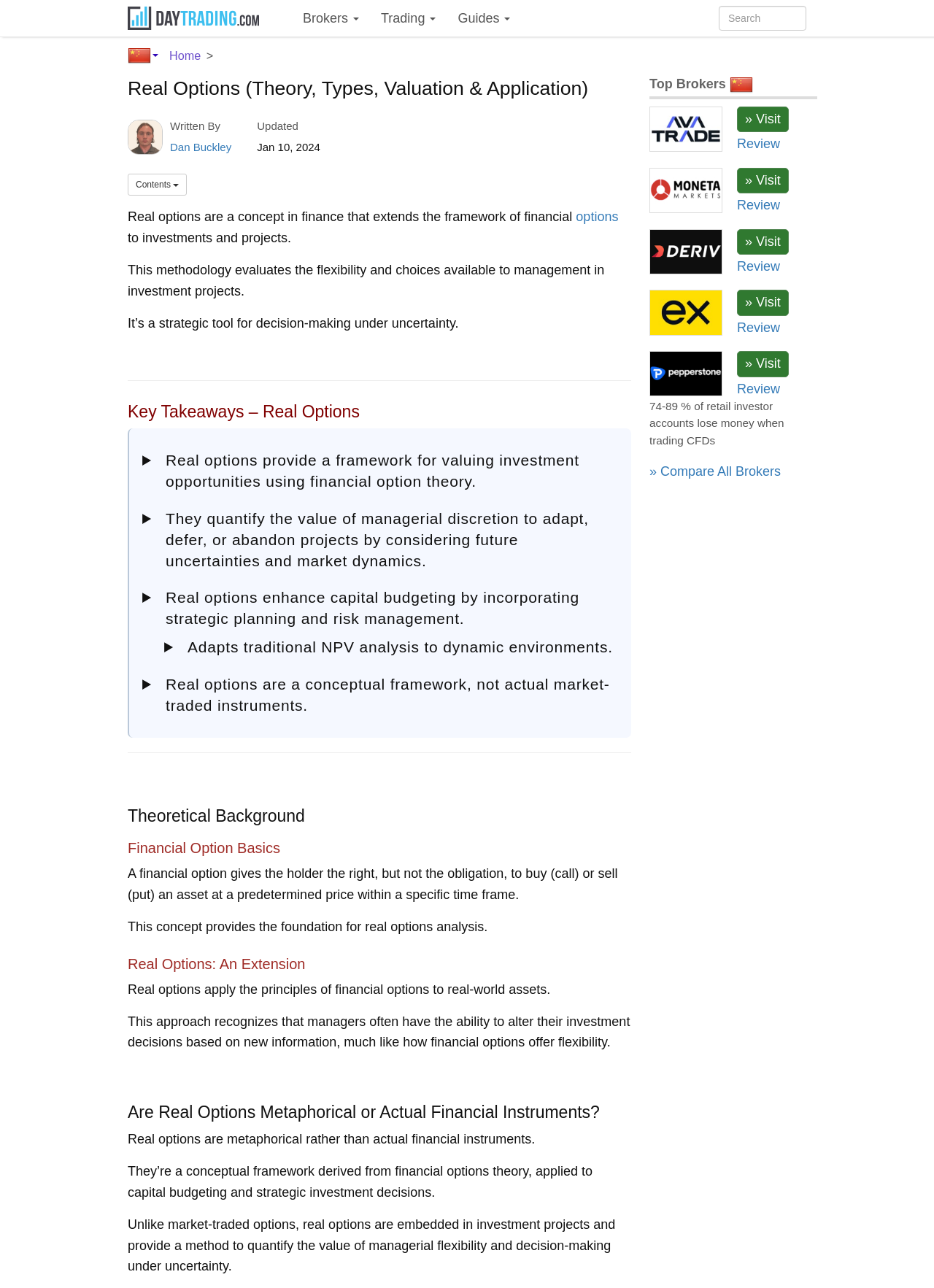What is the difference between real options and financial options?
Look at the image and answer the question with a single word or phrase.

Real options are metaphorical, financial options are actual instruments